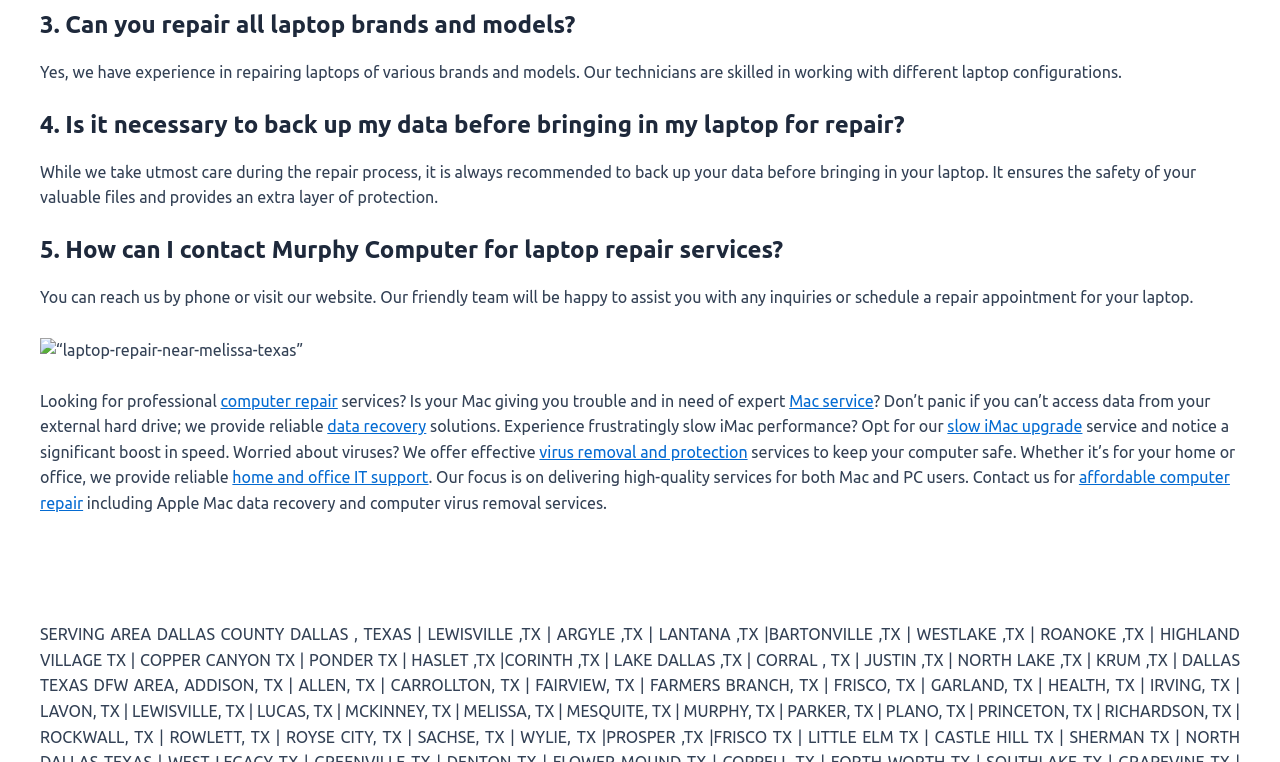What is the importance of backing up data?
Could you give a comprehensive explanation in response to this question?

Backing up data ensures the safety of your valuable files and provides an extra layer of protection, as mentioned in the text 'it ensures the safety of your valuable files and provides an extra layer of protection'.